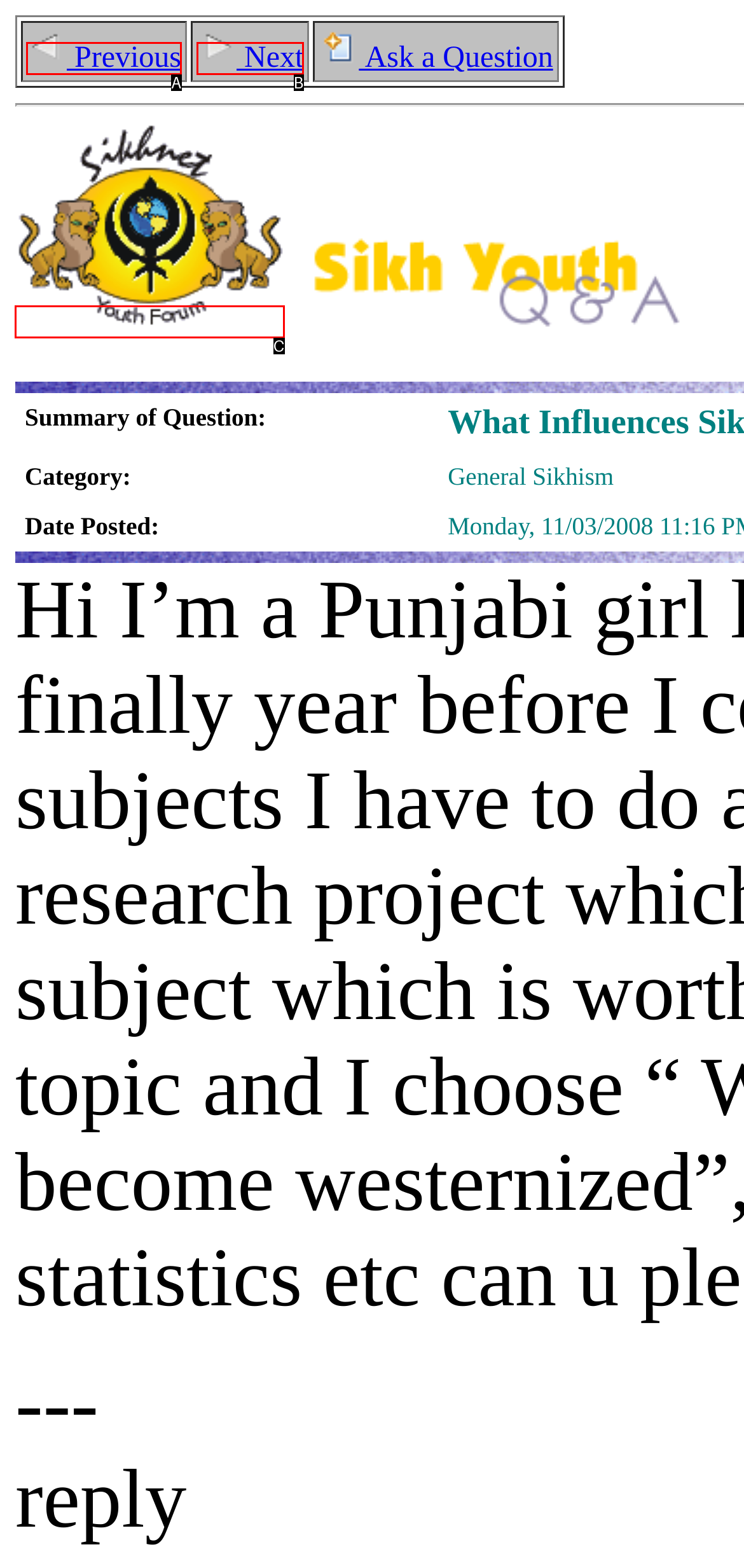Using the provided description: Previous, select the HTML element that corresponds to it. Indicate your choice with the option's letter.

A